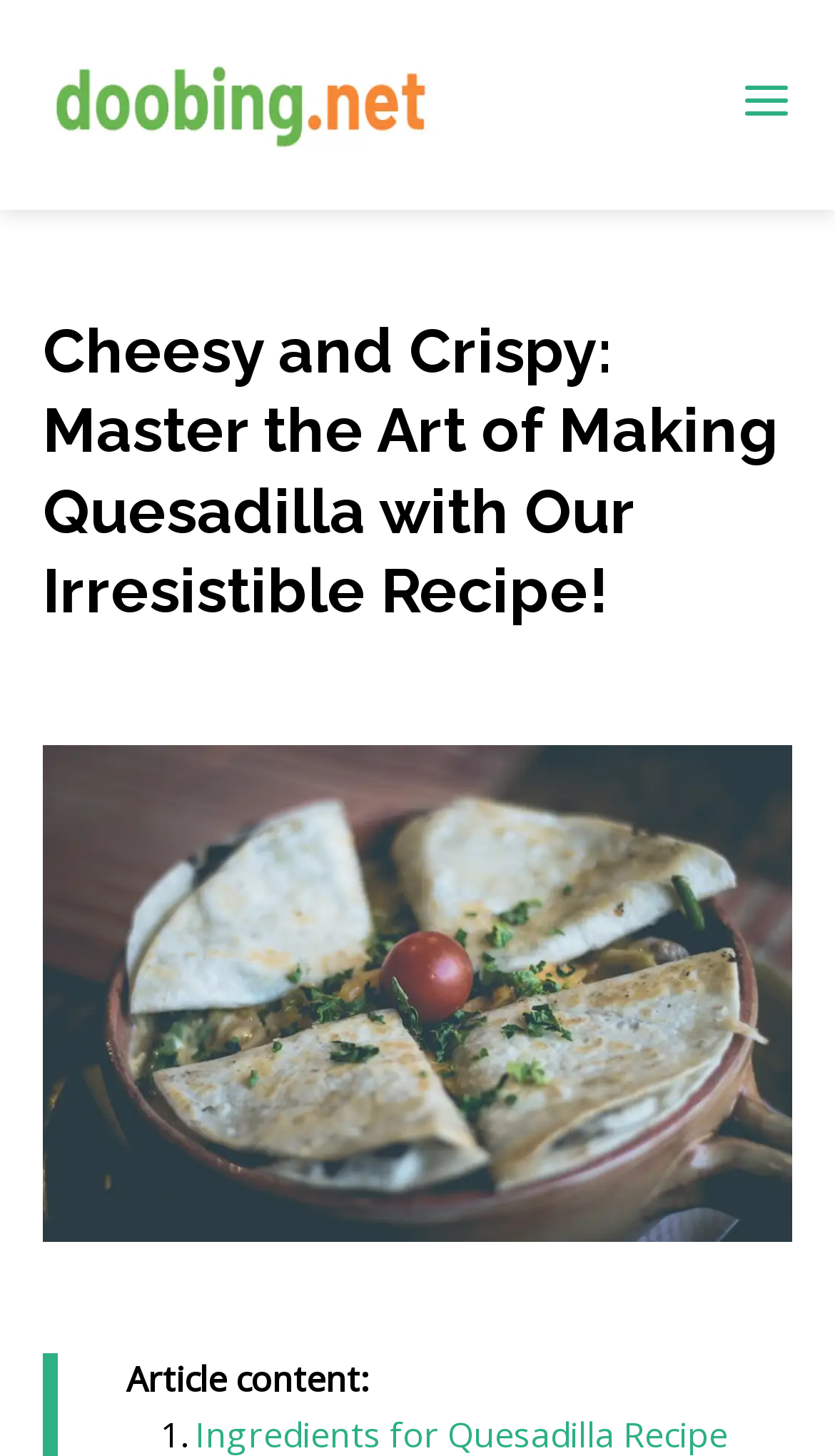Can you locate the main headline on this webpage and provide its text content?

Cheesy and Crispy: Master the Art of Making Quesadilla with Our Irresistible Recipe!